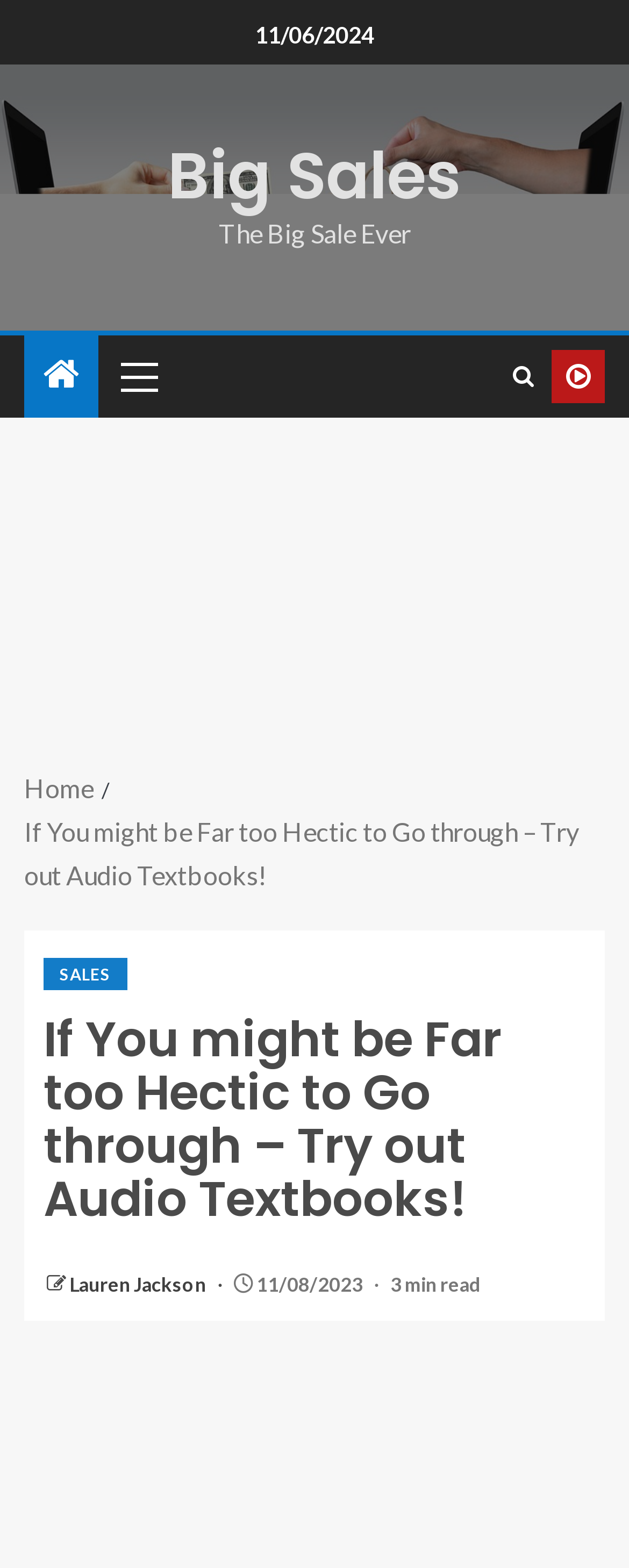Based on the image, please elaborate on the answer to the following question:
What is the category of the current webpage?

I found a link element with the text 'SALES' which is a header element inside the article section, indicating that the category of the current webpage is related to sales.